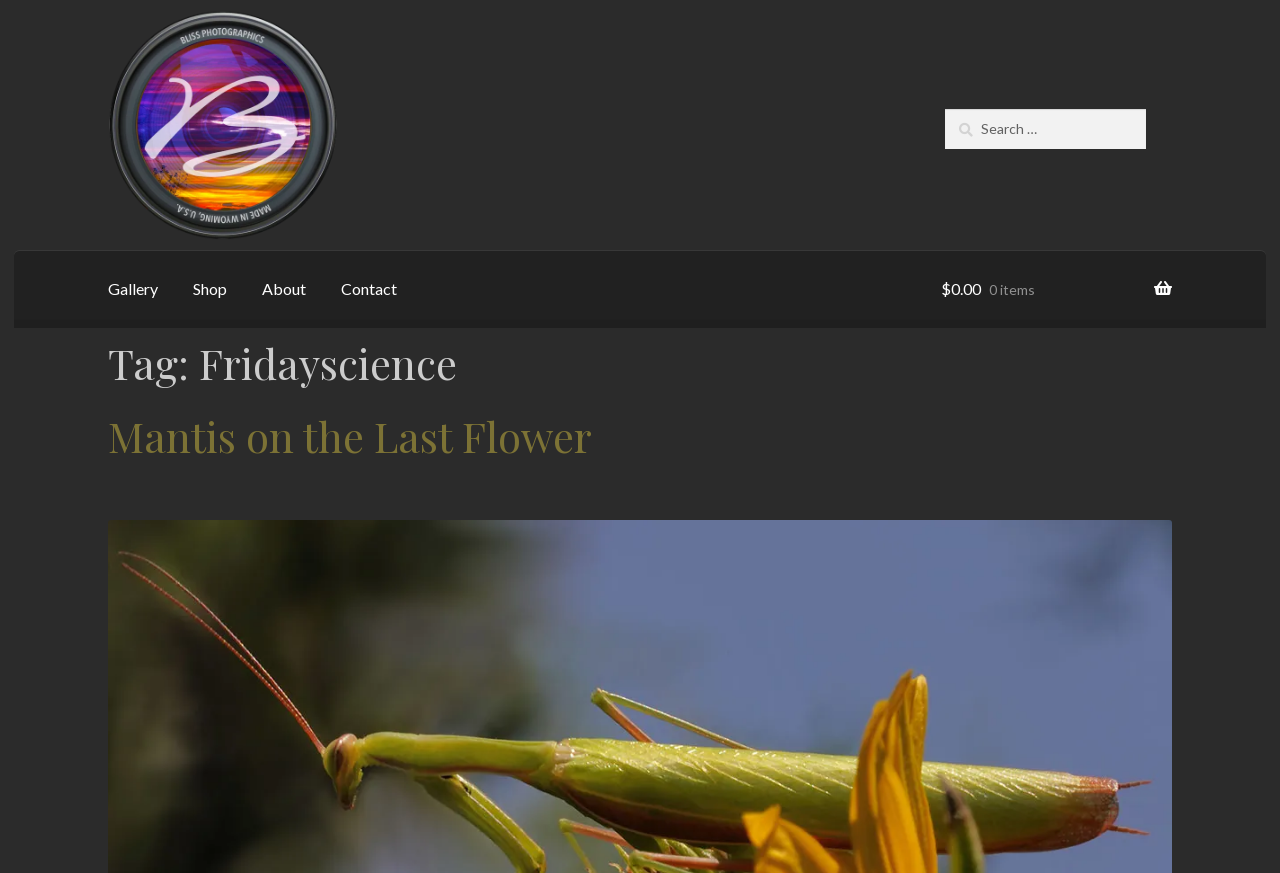Find the bounding box coordinates for the UI element that matches this description: "Contact".

[0.254, 0.286, 0.323, 0.375]